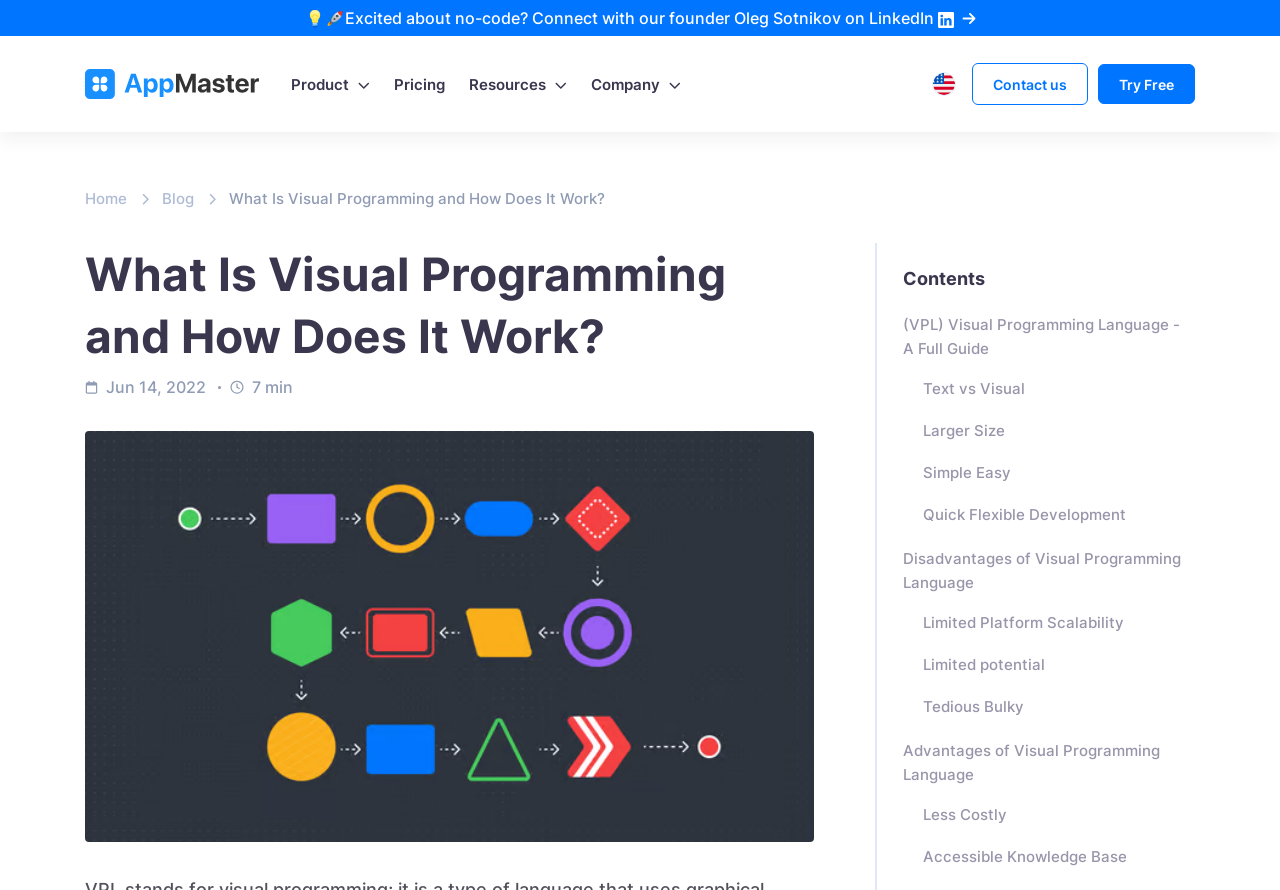Respond to the question below with a single word or phrase: How many social media platforms are listed?

5